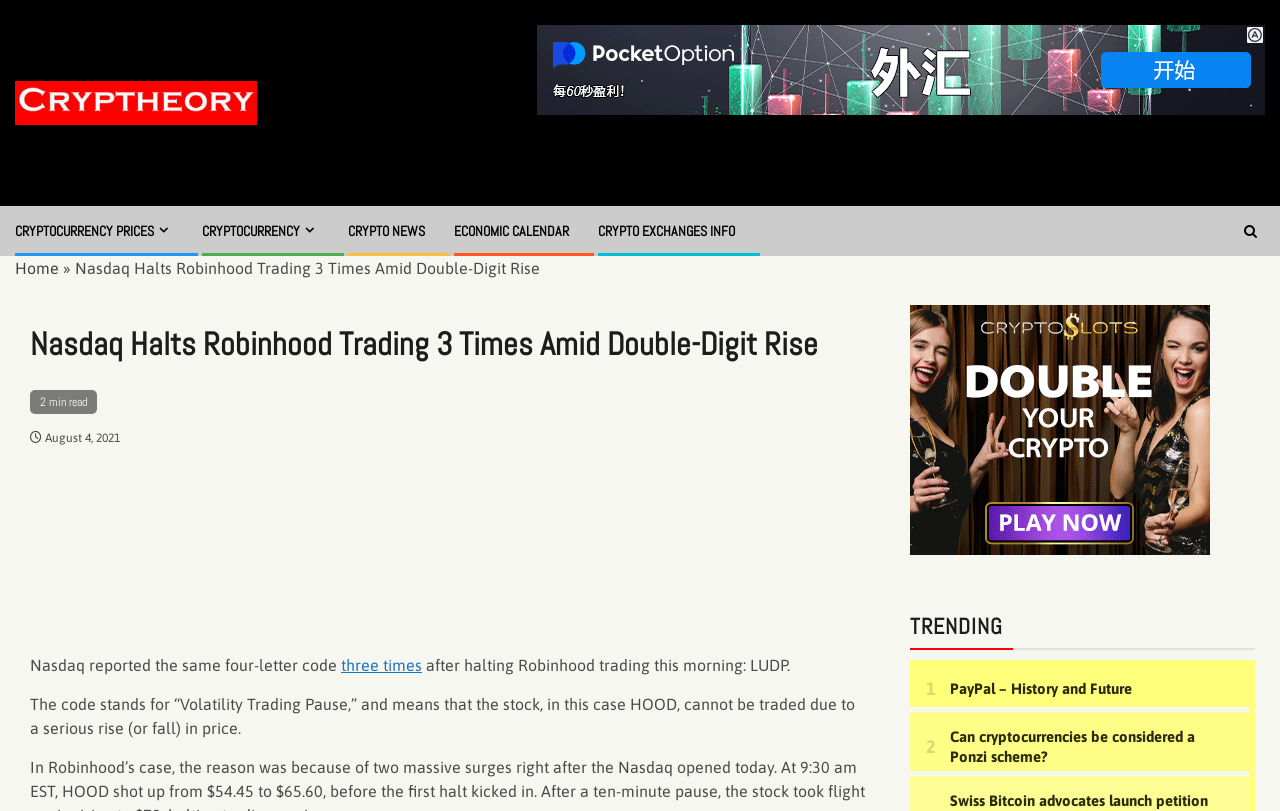Extract the bounding box for the UI element that matches this description: "PayPal – History and Future".

[0.742, 0.837, 0.884, 0.861]